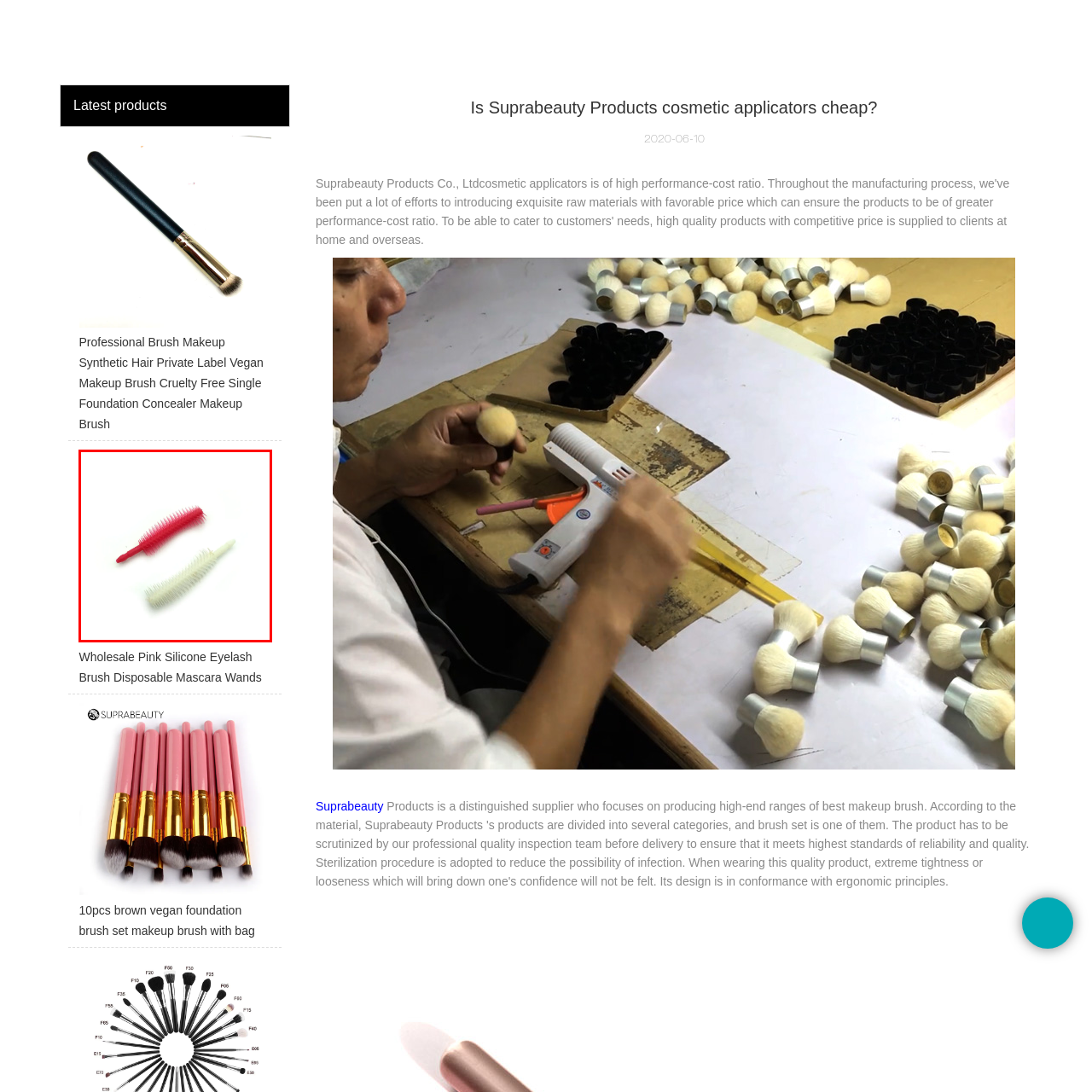Direct your attention to the zone enclosed by the orange box, What is the purpose of these eyelash brushes? 
Give your response in a single word or phrase.

Applying mascara or separating eyelashes